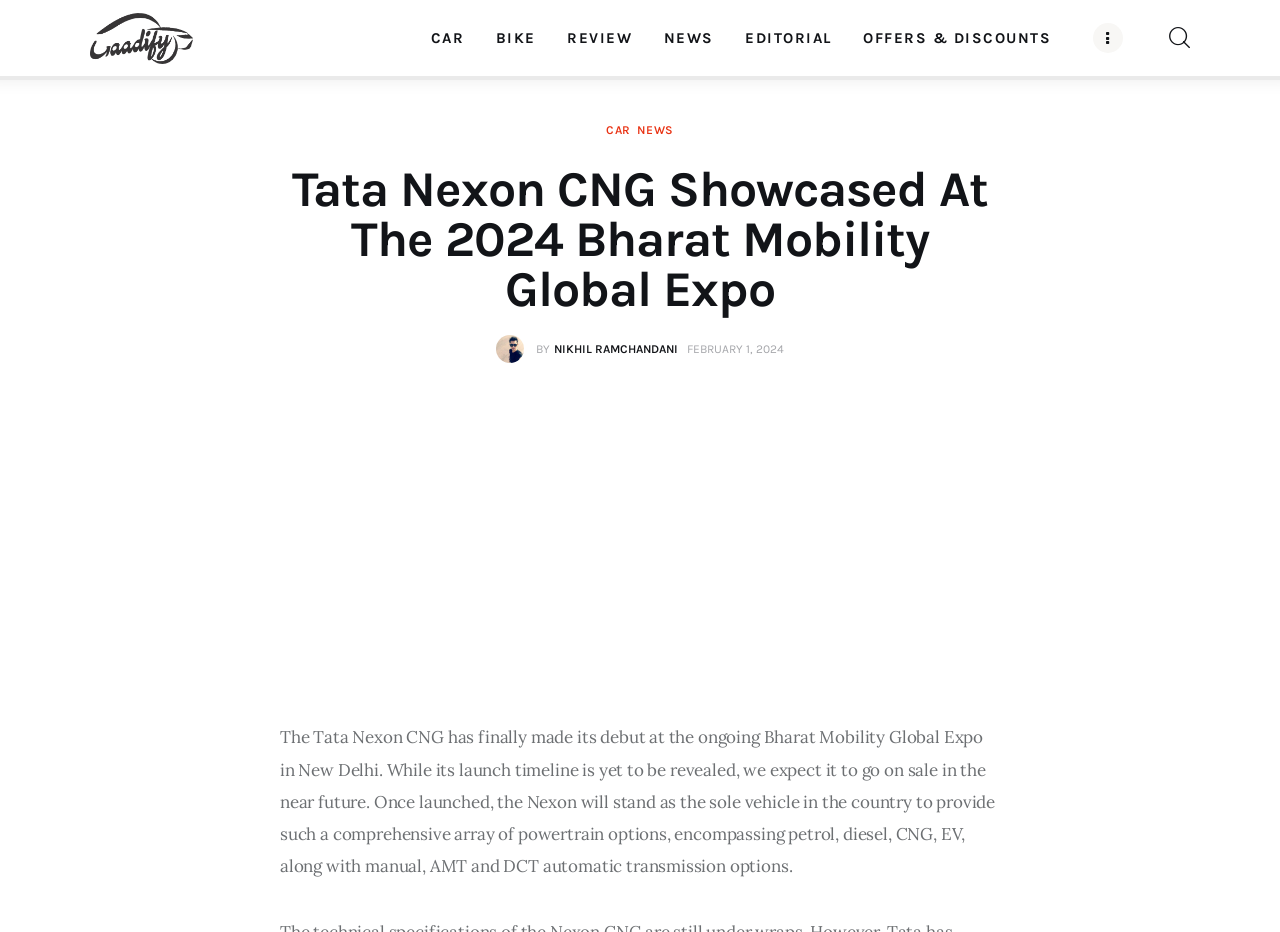Determine the bounding box coordinates for the element that should be clicked to follow this instruction: "Learn about Paypal security scams". The coordinates should be given as four float numbers between 0 and 1, in the format [left, top, right, bottom].

None